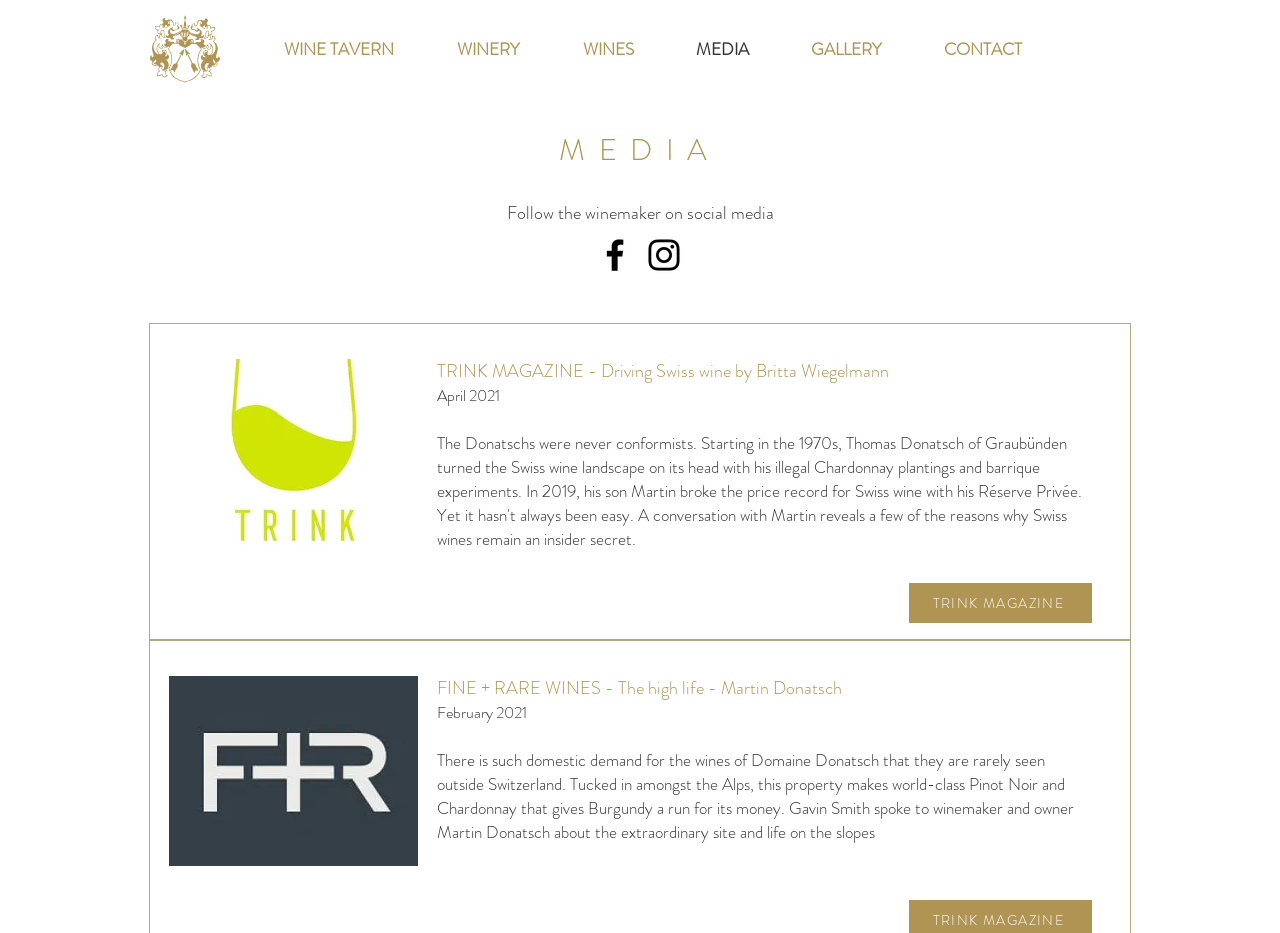What type of wine is mentioned?
Provide a one-word or short-phrase answer based on the image.

Pinot Noir and Chardonnay